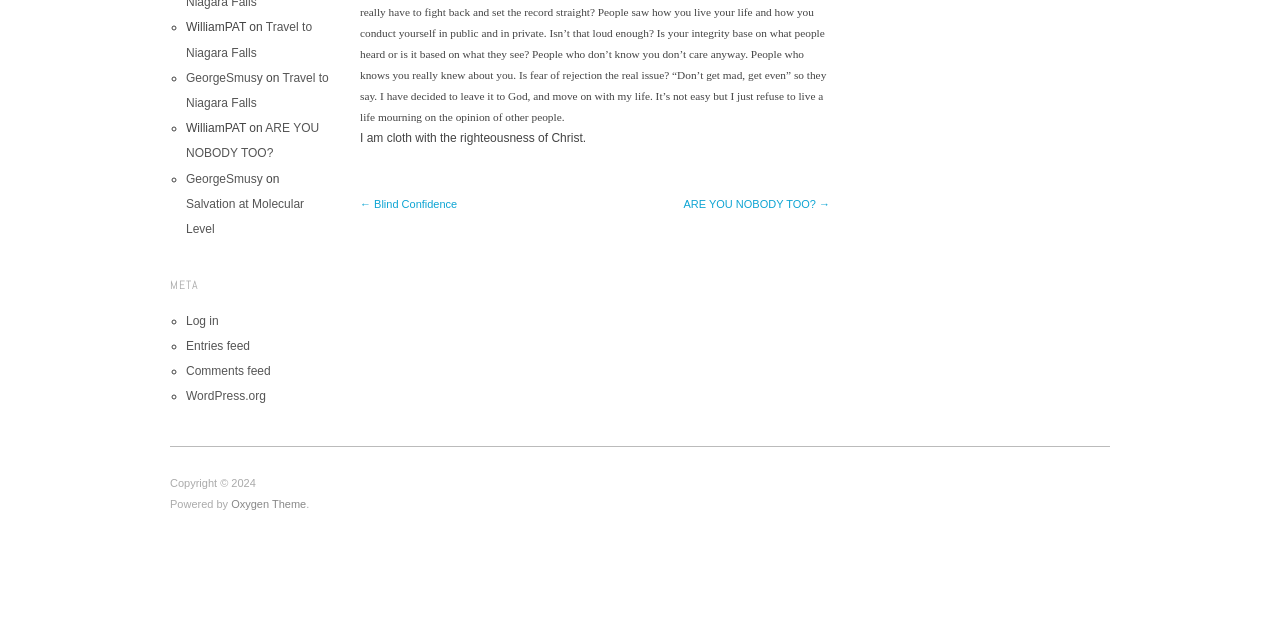Show the bounding box coordinates for the HTML element as described: "Next post".

None